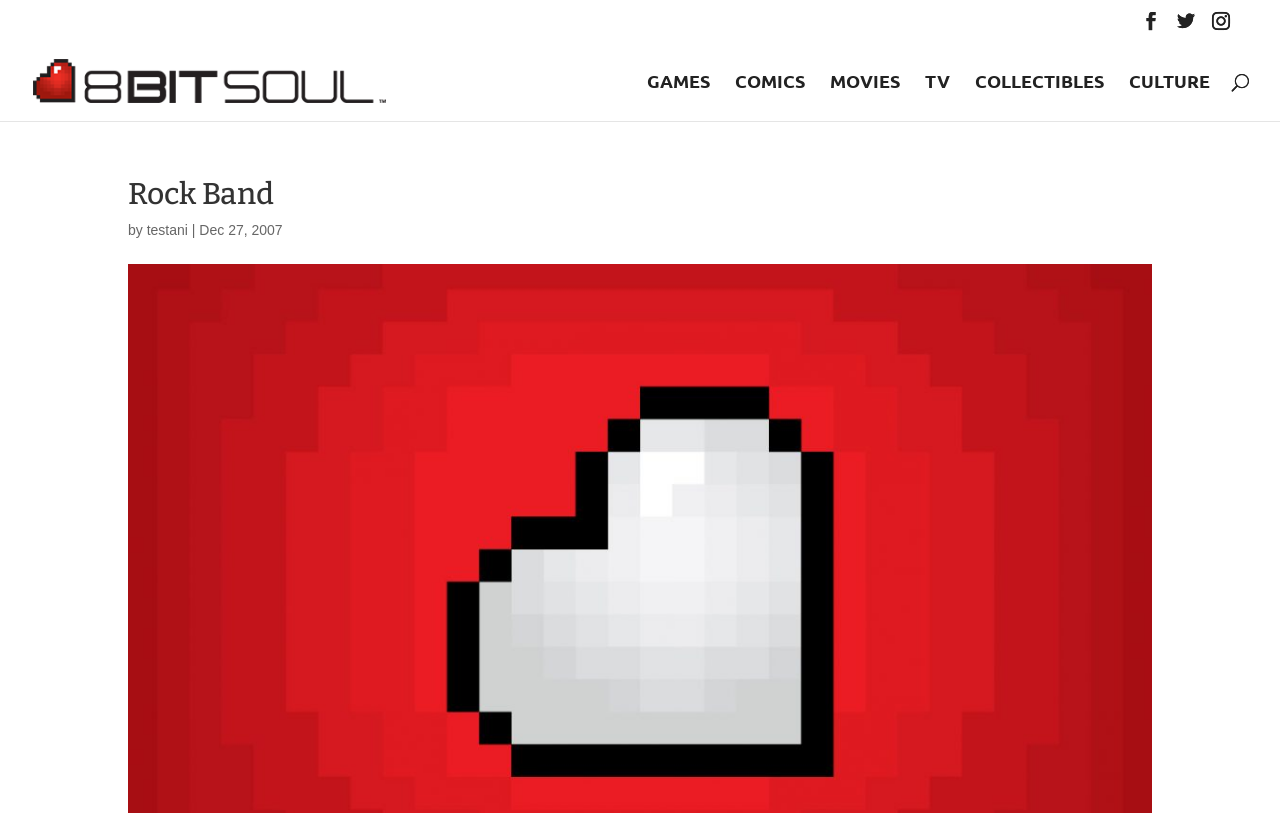Answer in one word or a short phrase: 
How many navigation links are there?

7